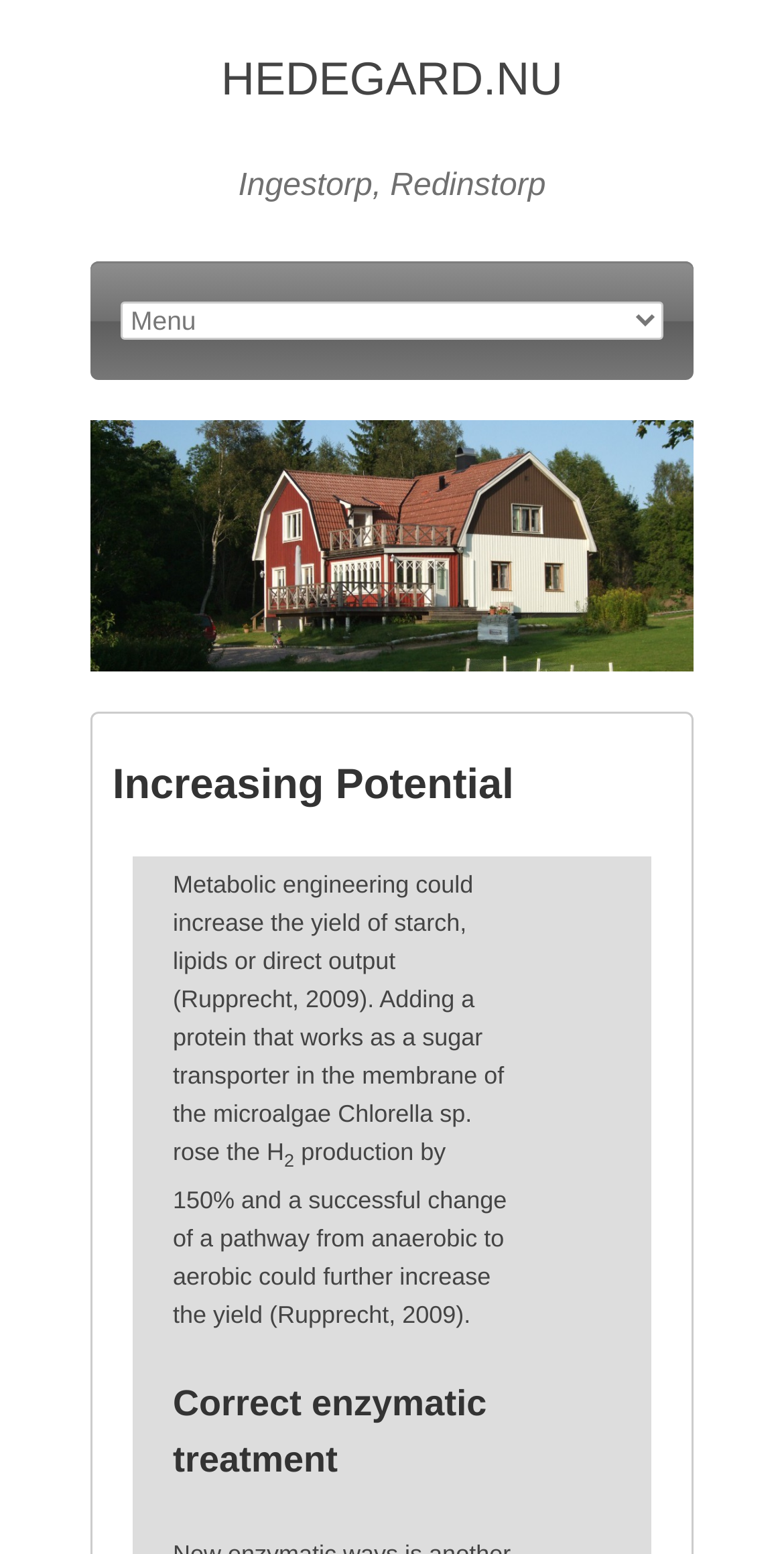What is the type of element with the text 'HEDEGARD.NU'?
Provide an in-depth and detailed explanation in response to the question.

I found the element by looking at the link element with the bounding box coordinates [0.115, 0.032, 0.885, 0.071], which contains the text 'HEDEGARD.NU', and also found a heading element with the same bounding box coordinates and text.